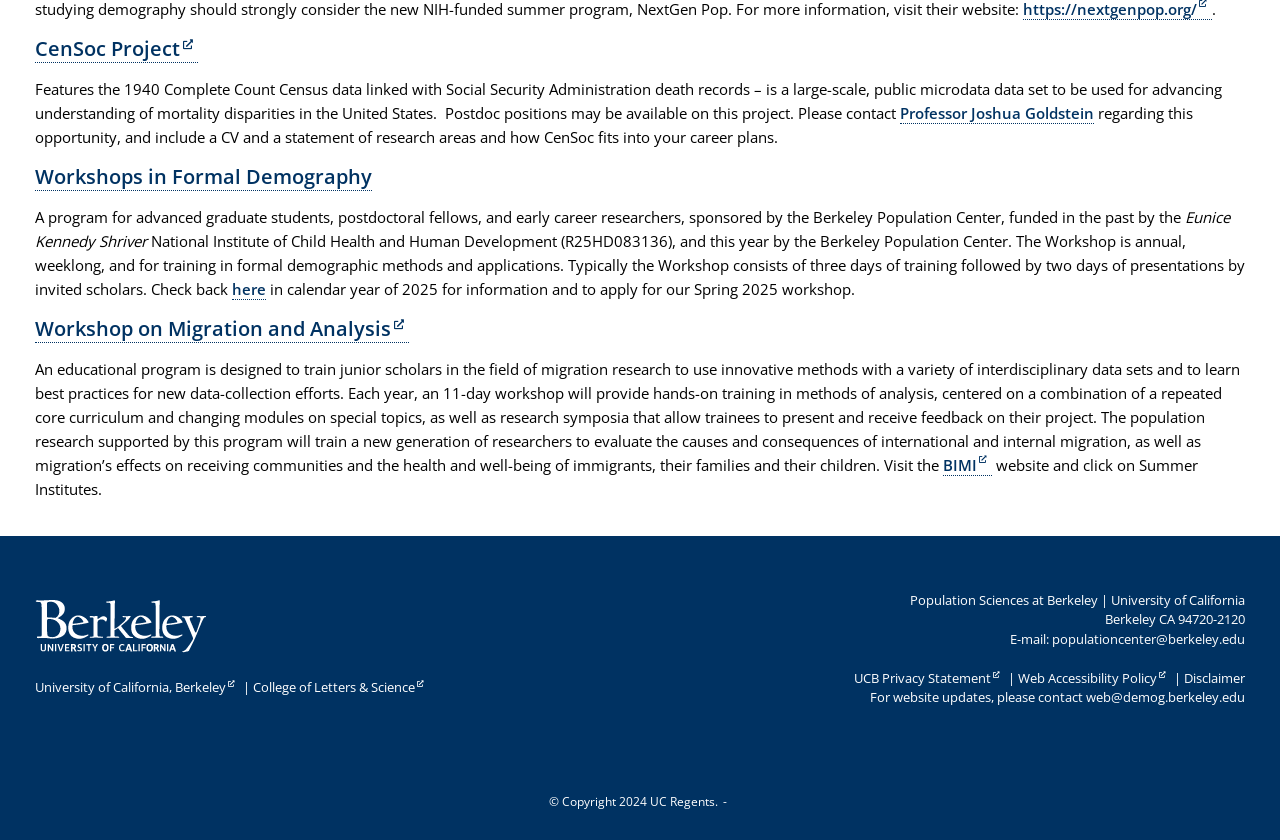Predict the bounding box coordinates of the UI element that matches this description: "CenSoc Project". The coordinates should be in the format [left, top, right, bottom] with each value between 0 and 1.

[0.027, 0.041, 0.155, 0.074]